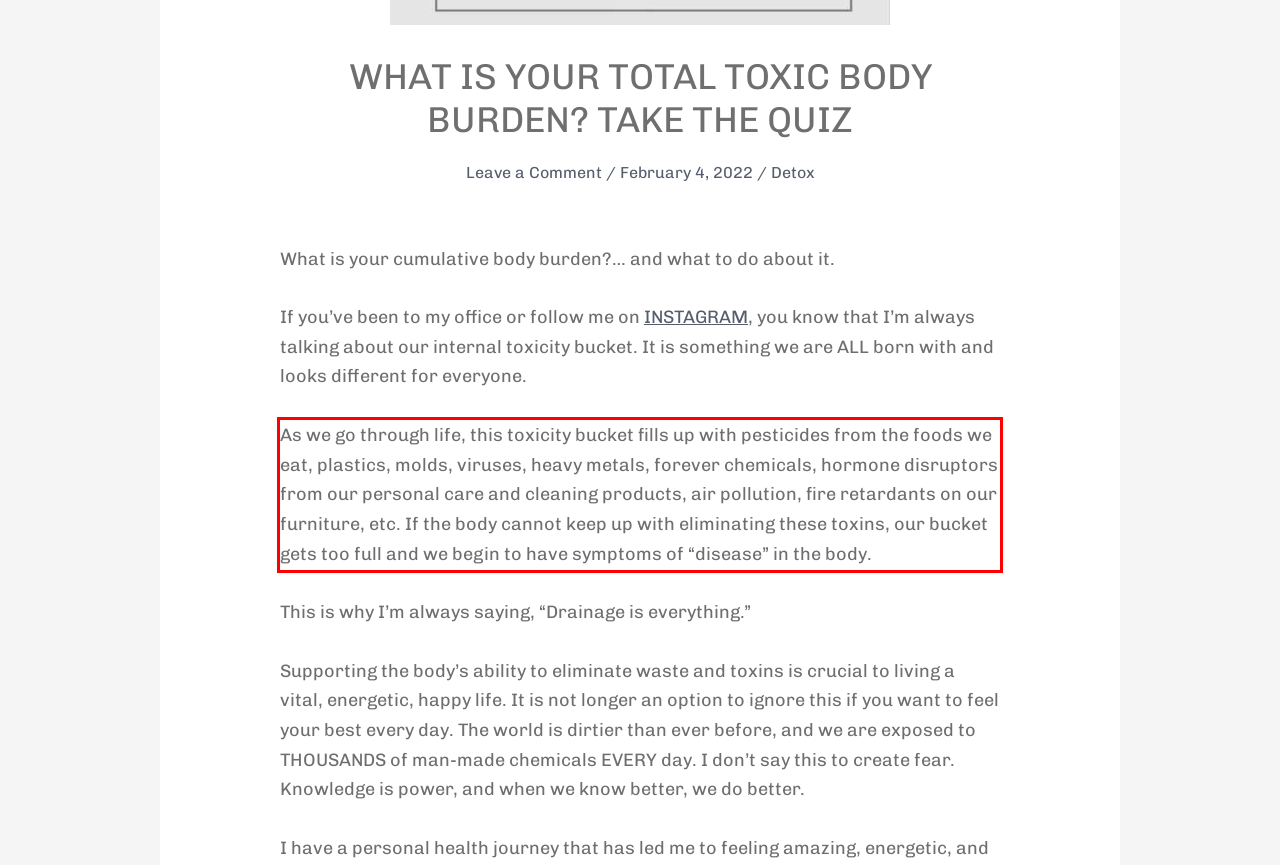From the given screenshot of a webpage, identify the red bounding box and extract the text content within it.

As we go through life, this toxicity bucket fills up with pesticides from the foods we eat, plastics, molds, viruses, heavy metals, forever chemicals, hormone disruptors from our personal care and cleaning products, air pollution, fire retardants on our furniture, etc. If the body cannot keep up with eliminating these toxins, our bucket gets too full and we begin to have symptoms of “disease” in the body.